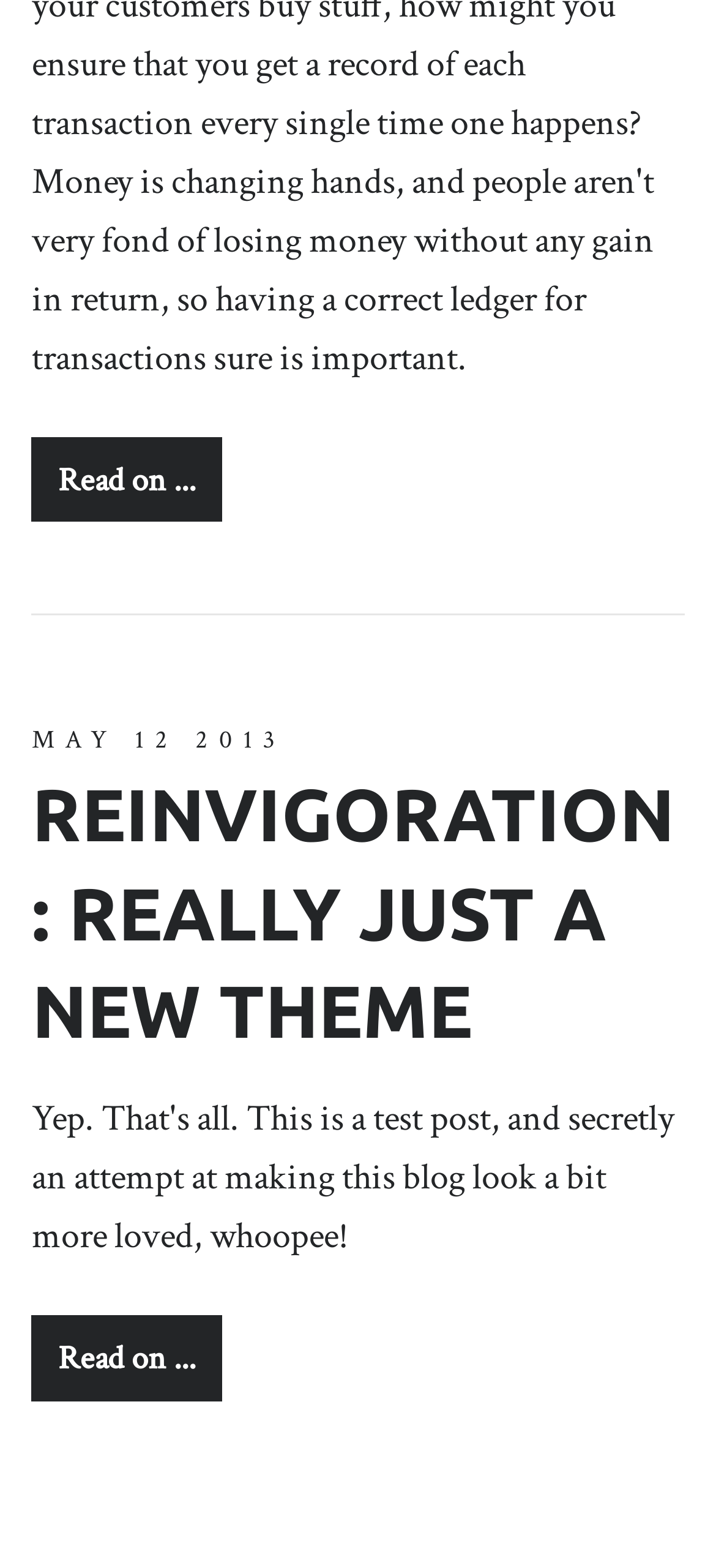Respond to the question with just a single word or phrase: 
What is the date of the article?

MAY 12, 2013